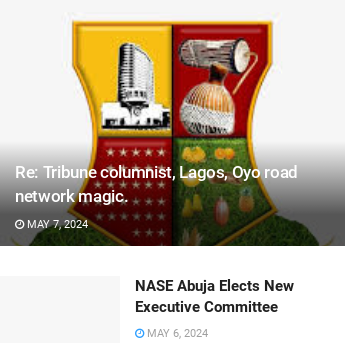Offer a meticulous description of the image.

The image displays a vibrant emblem or coat of arms featuring a blend of traditional and modern architectural elements, along with agricultural motifs, symbolizing the region it represents. Centered within the design are distinctive imagery such as a skyscraper, a traditional thatched structure, and produce, signifying both urban development and rural heritage. Accompanying the emblem is the title "Re: Tribune columnist, Lagos, Oyo road network magic," hinting at a discussion regarding infrastructural advancements or criticisms on the road networks in those areas. The date "MAY 7, 2024" is prominently displayed, indicating when this topic is being addressed. Below the emblem, a note highlights another relevant news piece titled "NASE Abuja Elects New Executive Committee," dated "MAY 6, 2024," showcasing ongoing political developments.